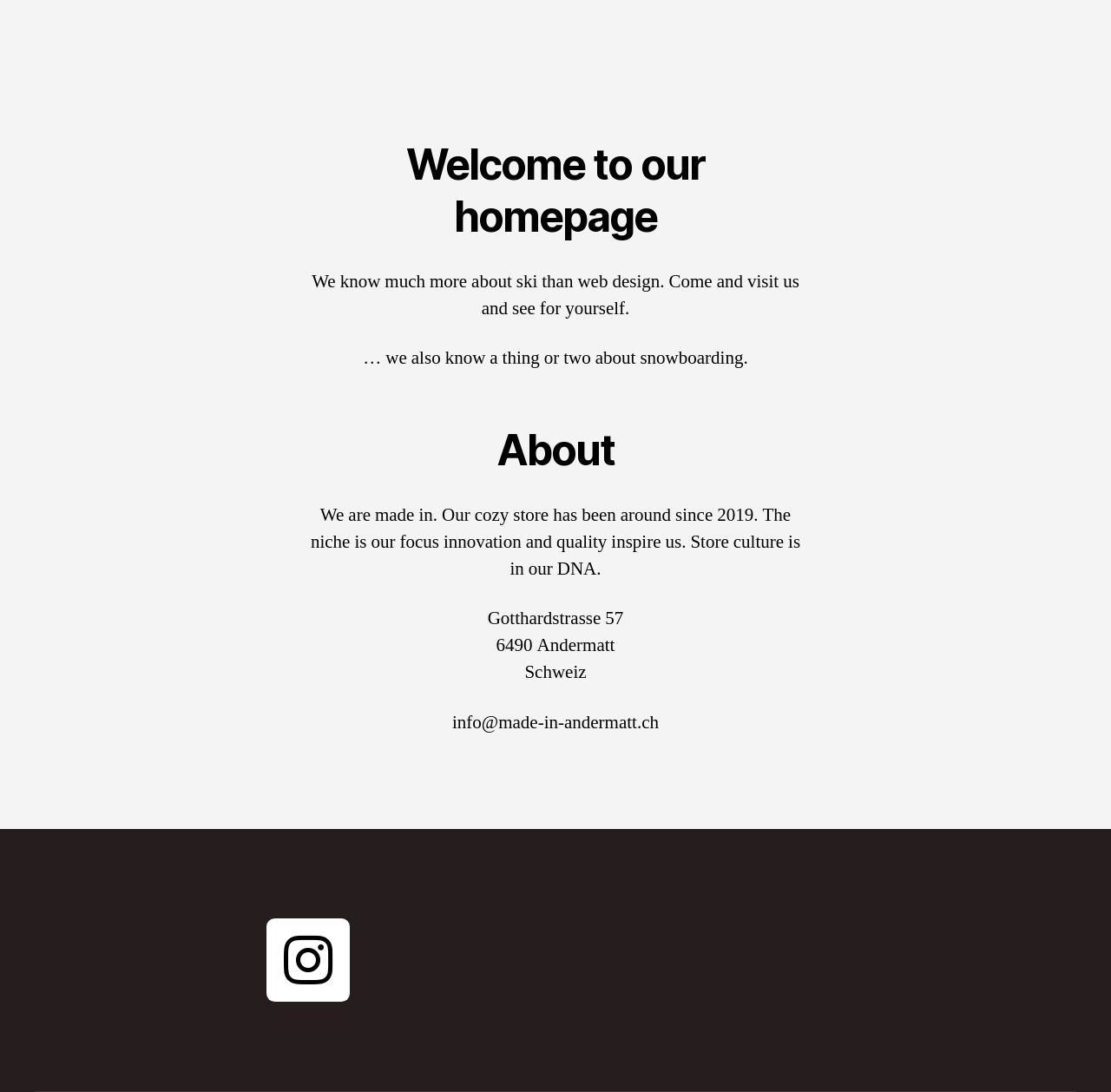What is the store's address?
From the image, respond using a single word or phrase.

Gotthardstrasse 57, 6490 Andermatt